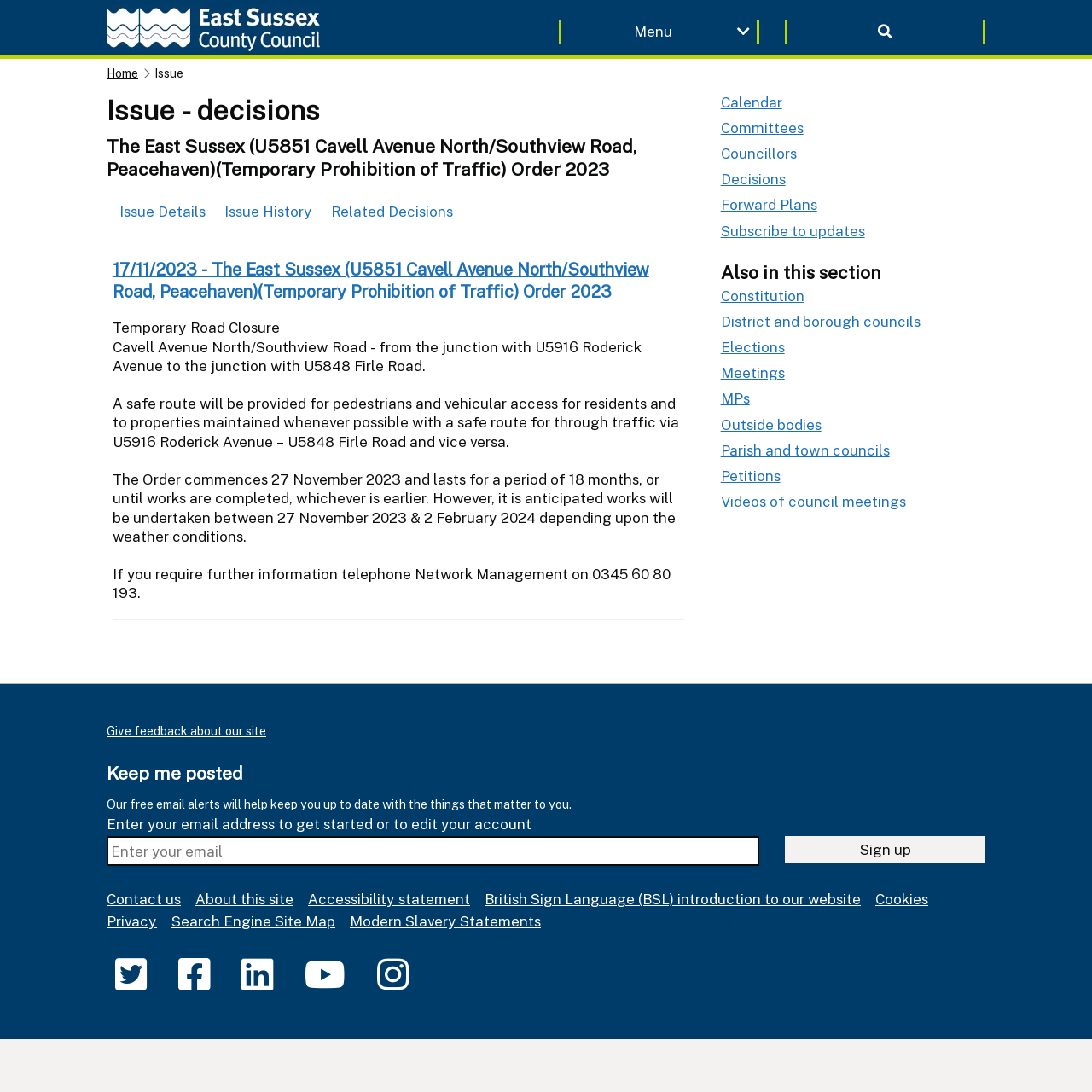Determine the bounding box coordinates for the UI element described. Format the coordinates as (top-left x, top-left y, bottom-right x, bottom-right y) and ensure all values are between 0 and 1. Element description: Modern Slavery Statements

[0.32, 0.835, 0.495, 0.851]